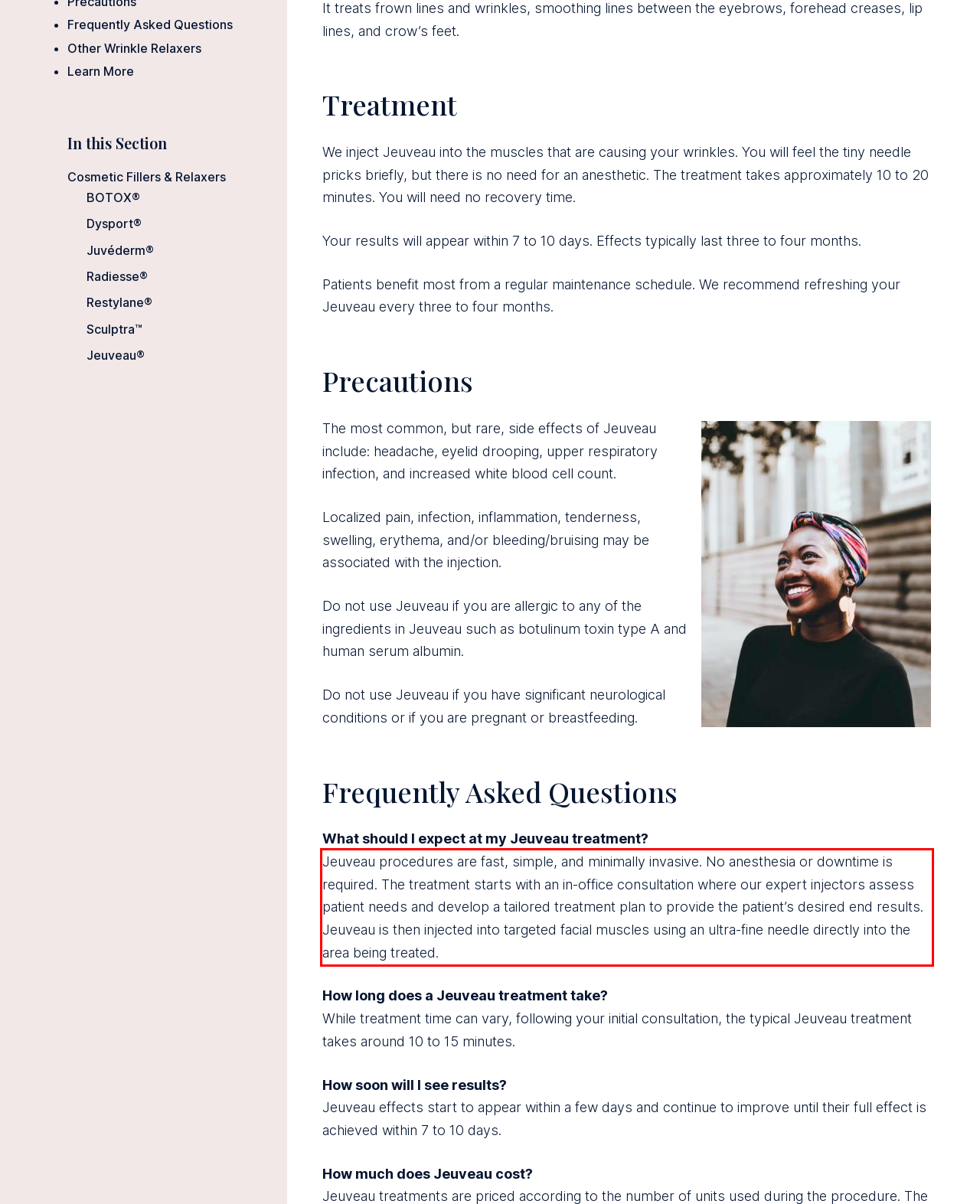Please perform OCR on the UI element surrounded by the red bounding box in the given webpage screenshot and extract its text content.

Jeuveau procedures are fast, simple, and minimally invasive. No anesthesia or downtime is required. The treatment starts with an in-office consultation where our expert injectors assess patient needs and develop a tailored treatment plan to provide the patient’s desired end results. Jeuveau is then injected into targeted facial muscles using an ultra-fine needle directly into the area being treated.